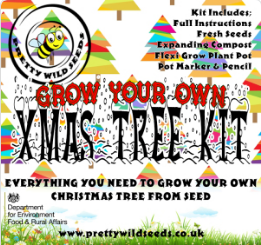What is the purpose of the web address in the image?
Please ensure your answer to the question is detailed and covers all necessary aspects.

The web address is provided in the image, allowing potential customers to access more information about the 'Grow Your Own Xmas Tree Kit' and potentially make a purchase, adding a practical element to the design.